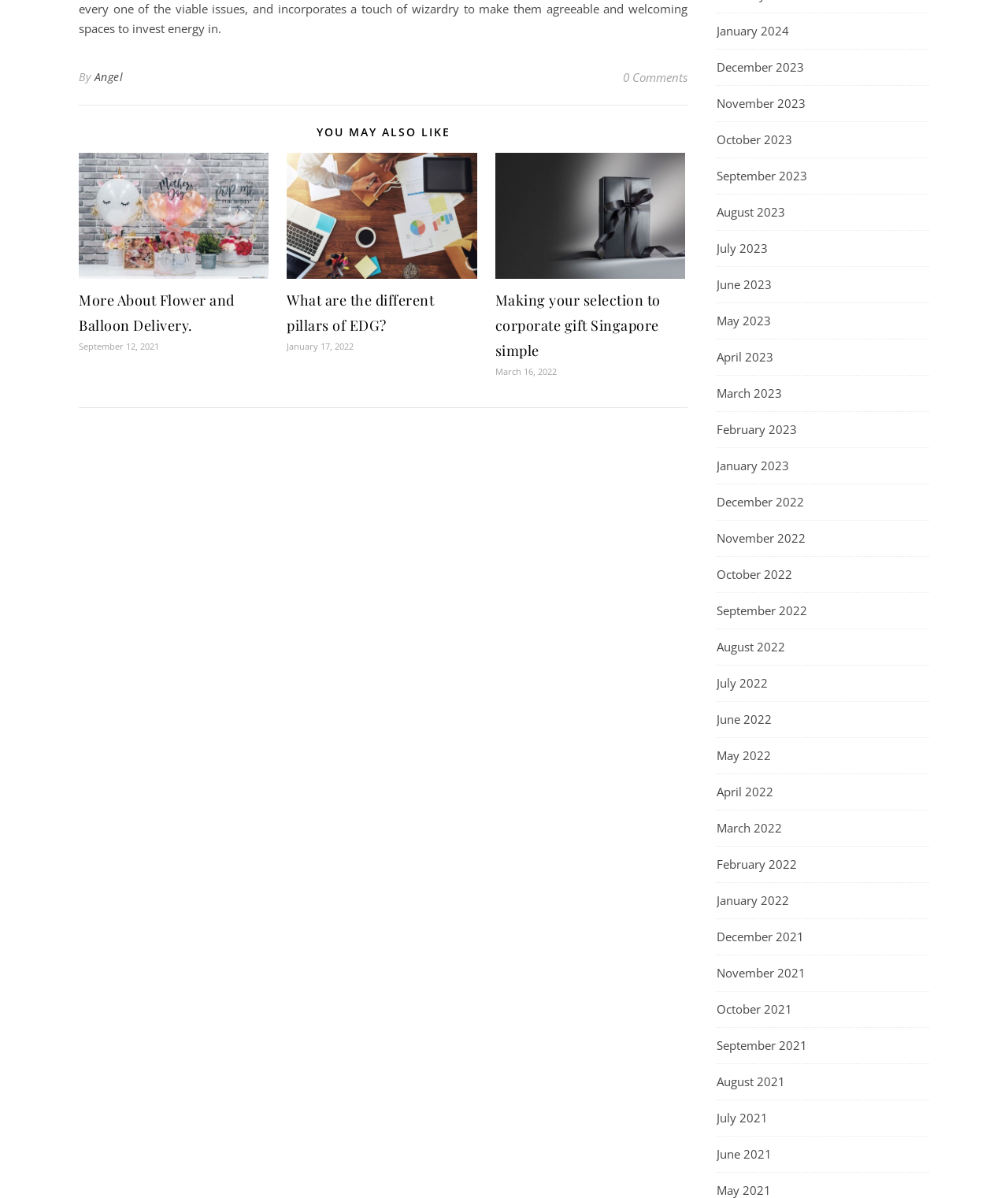How many months are listed in the archive section?
Answer with a single word or phrase, using the screenshot for reference.

36